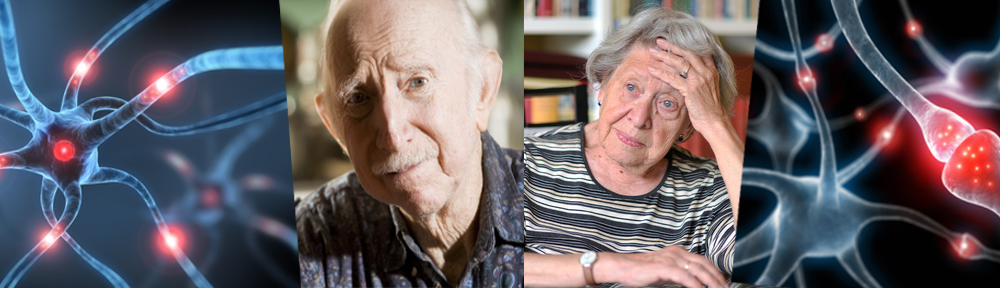Offer a detailed explanation of the image and its components.

The image presents a poignant visual narrative focused on Alzheimer’s disease, juxtaposing human experiences with scientific imagery. On the left, a striking close-up of neurons with glowing red connections highlights the biological aspects of brain function, underscoring the intricate nature of neurodegeneration associated with Alzheimer's. Adjacent to this, a portrait of an elderly man reflects a deep sense of contemplation or distress, potentially illustrating the emotional weight of facing cognitive decline. To the right, an elderly woman, with a pained expression as she rests her forehead on her hand, conveys the frustration and confusion that often accompany Alzheimer’s disease, emphasizing the personal toll it takes on individuals and their families. The final segment features more neuron imagery, reinforcing the narrative of the disease's impact on both the mind and body. Together, these elements create a powerful commentary on the intersection of neuroscience and the human experience of Alzheimer's.